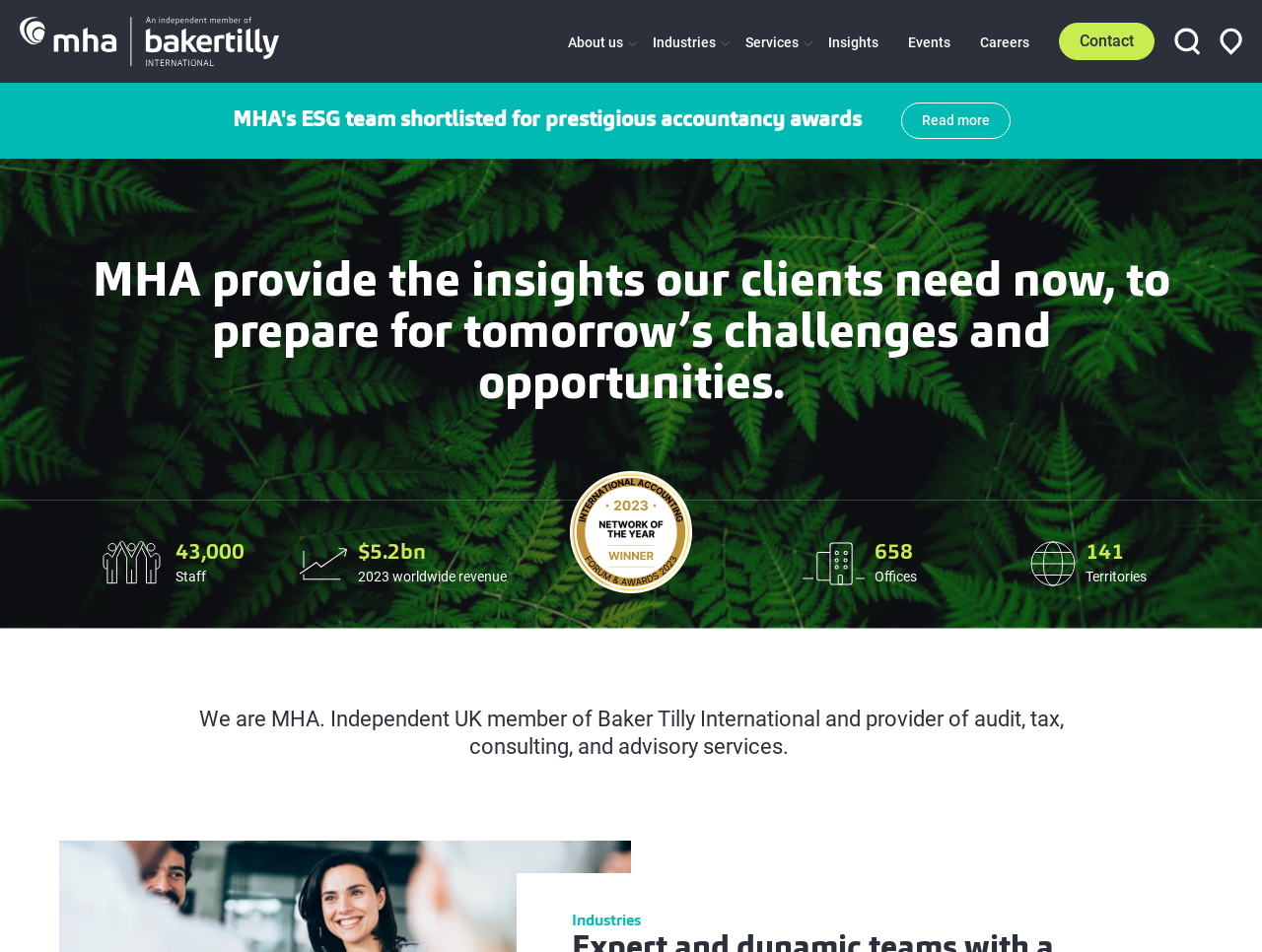Can you give a detailed response to the following question using the information from the image? How many staff does MHA have?

I found a StaticText element with the text '43,000' located near the top of the page, accompanied by the text 'Staff'. This suggests that MHA has 43,000 staff.